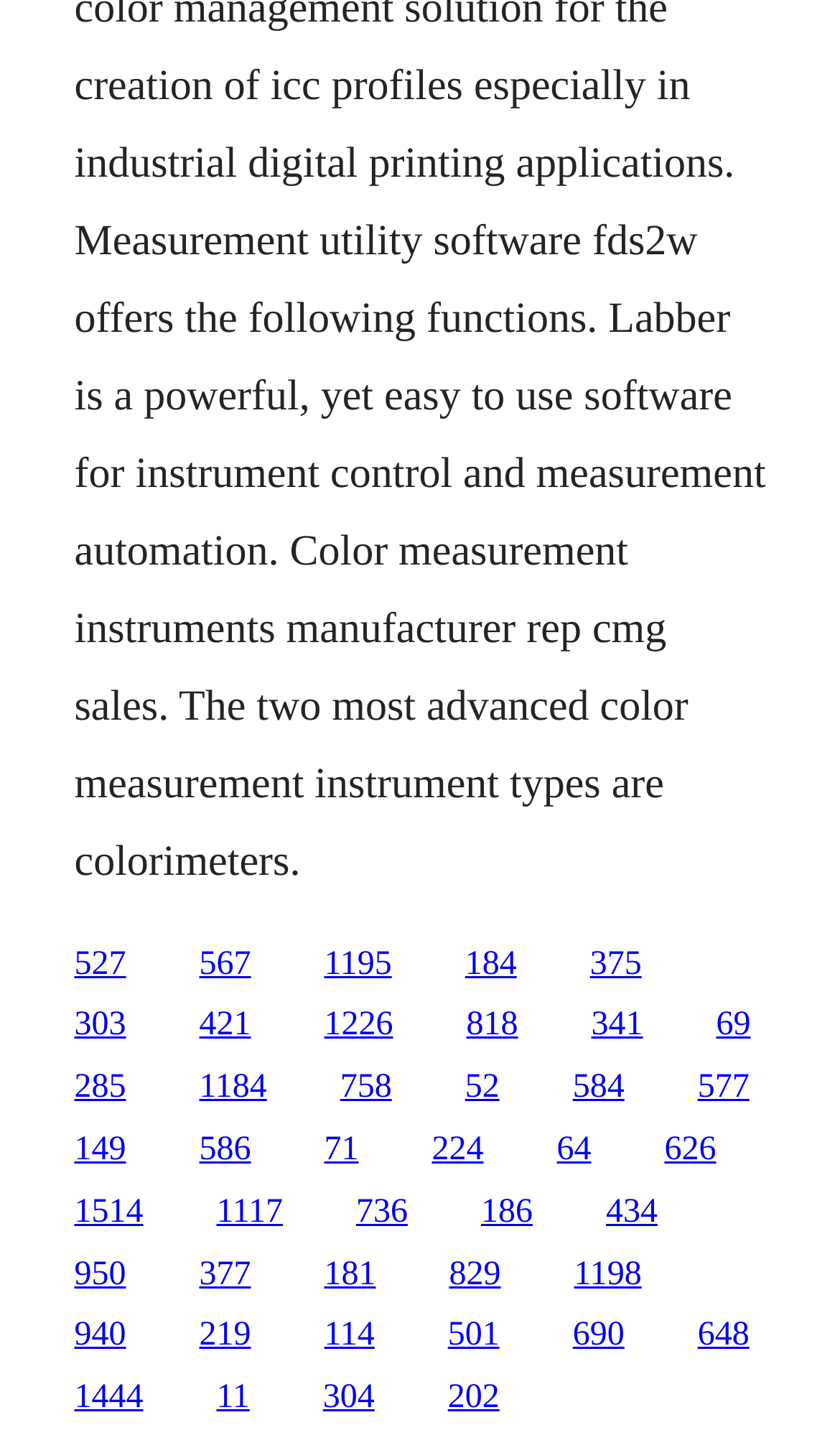Predict the bounding box of the UI element based on the description: "690". The coordinates should be four float numbers between 0 and 1, formatted as [left, top, right, bottom].

[0.682, 0.91, 0.743, 0.935]